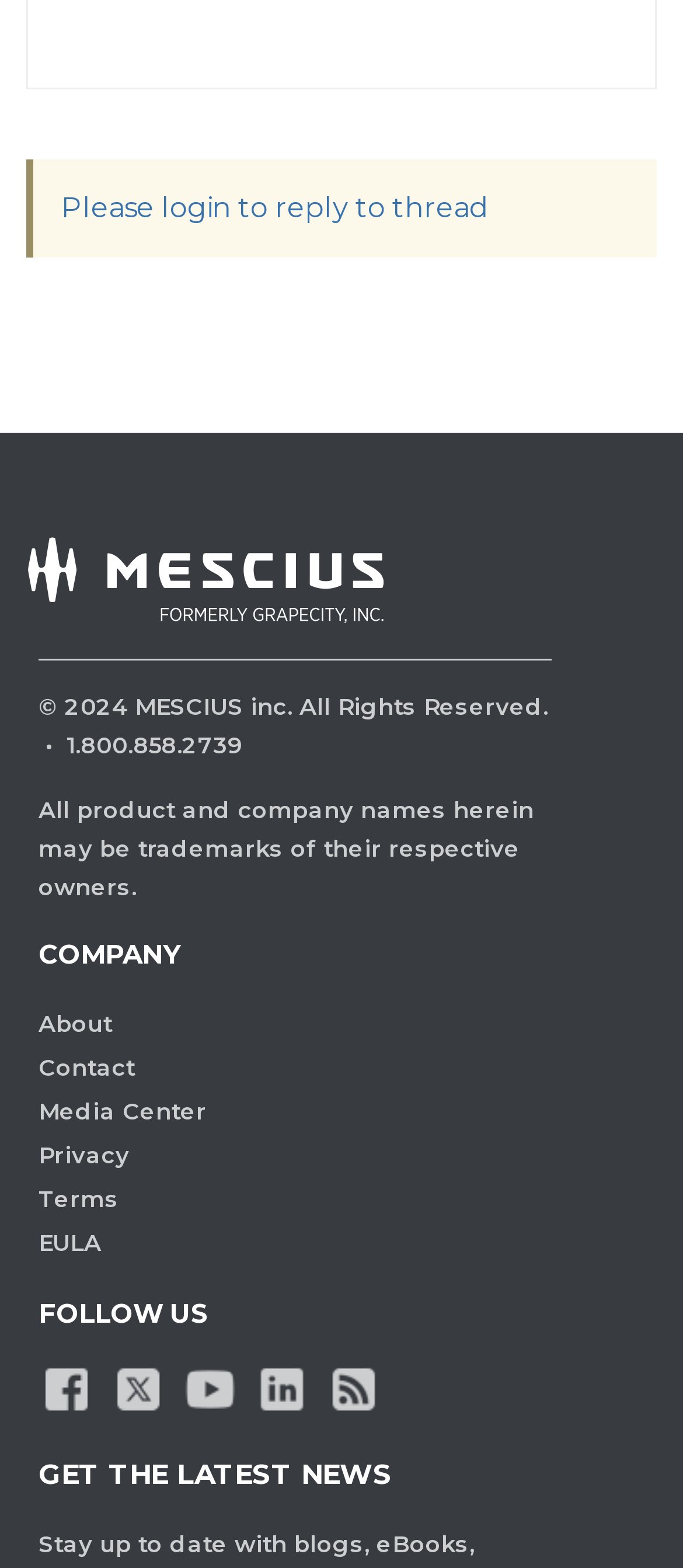Please identify the bounding box coordinates of the area I need to click to accomplish the following instruction: "follow on social media".

[0.056, 0.875, 0.138, 0.893]